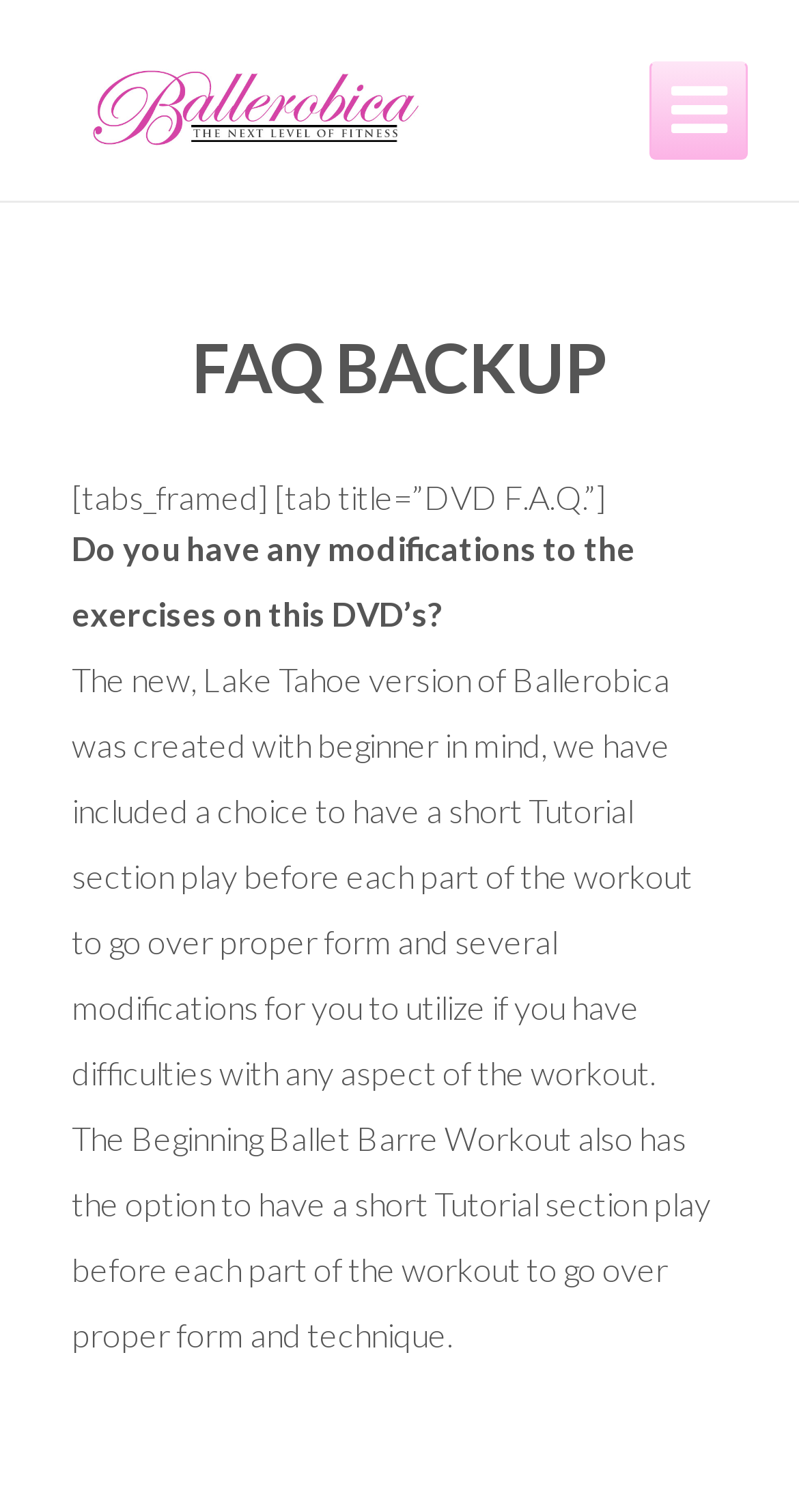Locate and provide the bounding box coordinates for the HTML element that matches this description: "alt="Ballerobica: Ballet Based Barre Workout"".

[0.065, 0.09, 0.577, 0.111]